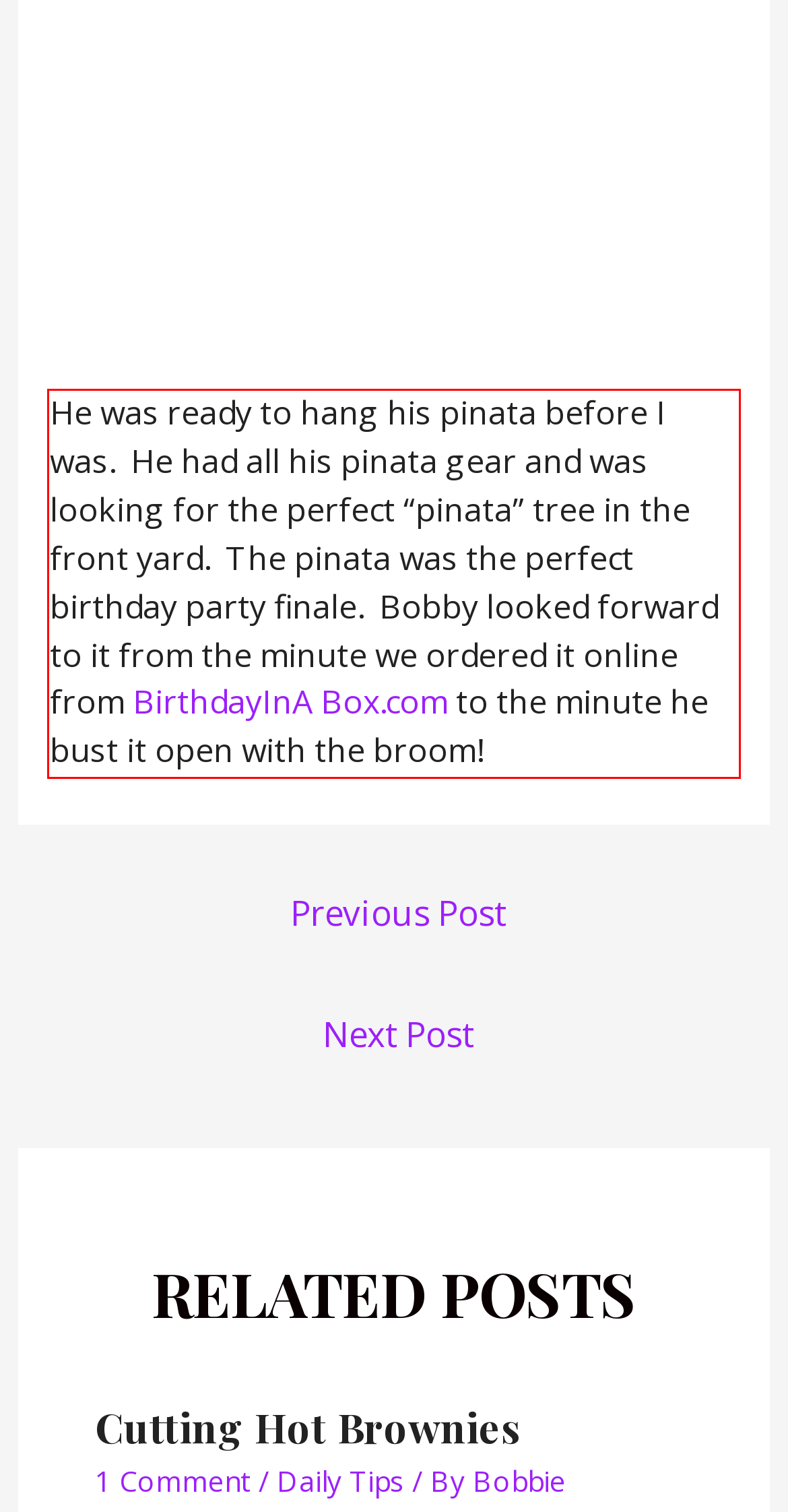You have a screenshot of a webpage with a red bounding box. Use OCR to generate the text contained within this red rectangle.

He was ready to hang his pinata before I was. He had all his pinata gear and was looking for the perfect “pinata” tree in the front yard. The pinata was the perfect birthday party finale. Bobby looked forward to it from the minute we ordered it online from BirthdayInA Box.com to the minute he bust it open with the broom!